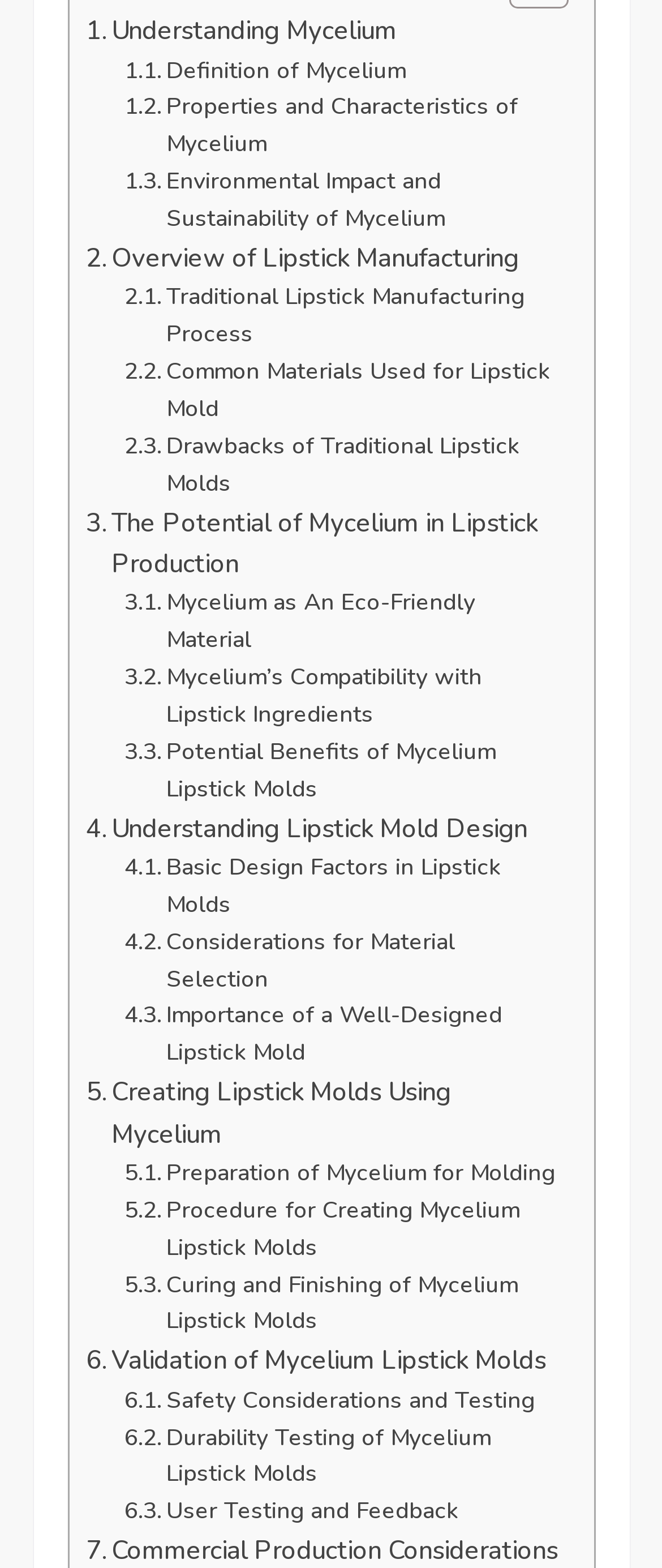Please find the bounding box for the UI element described by: "Episode4502 d ago".

None